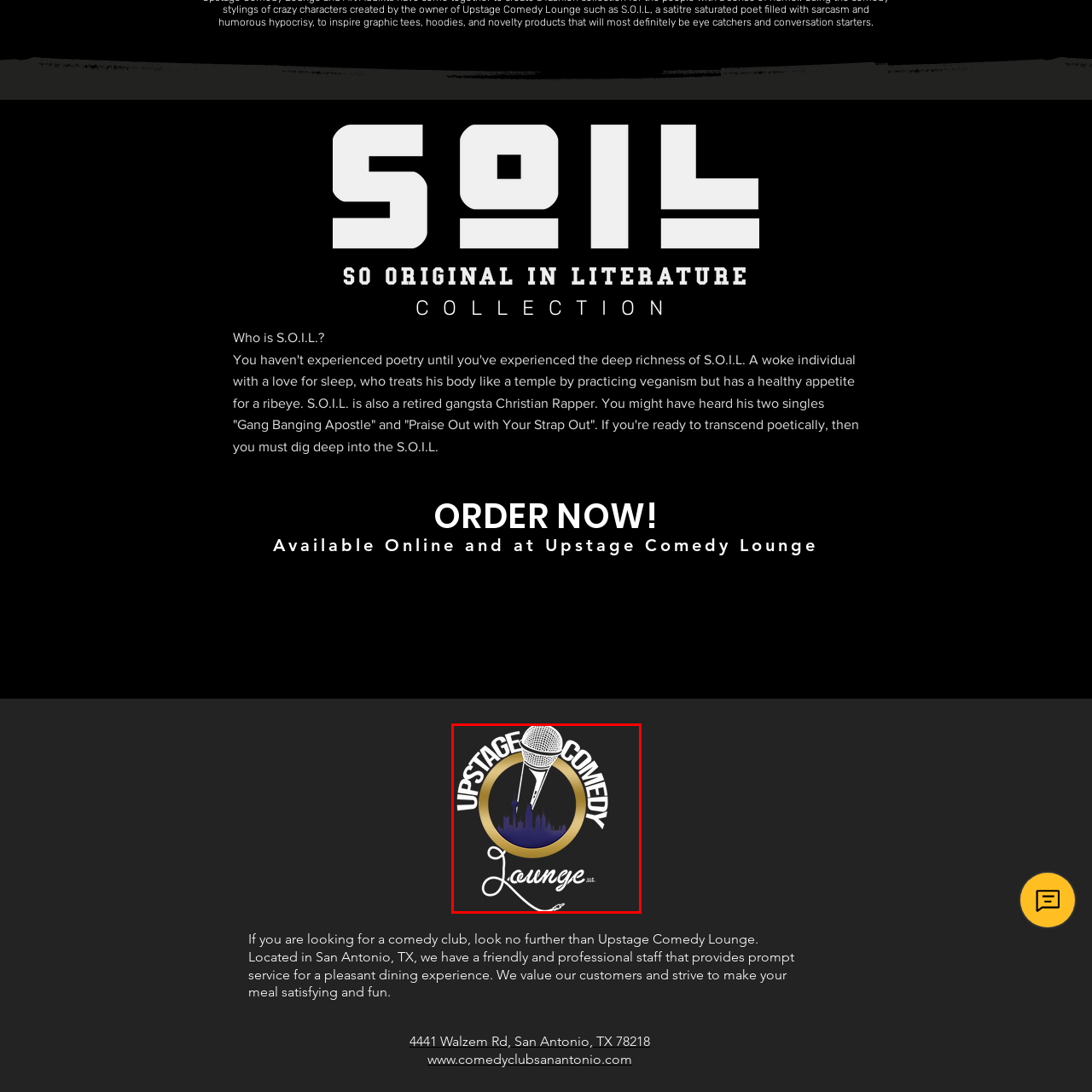Direct your attention to the segment of the image enclosed by the red boundary and answer the ensuing question in detail: Where is the comedy lounge located?

The silhouette of a city skyline at the bottom of the logo adds a local touch, emphasizing its presence in San Antonio, TX.